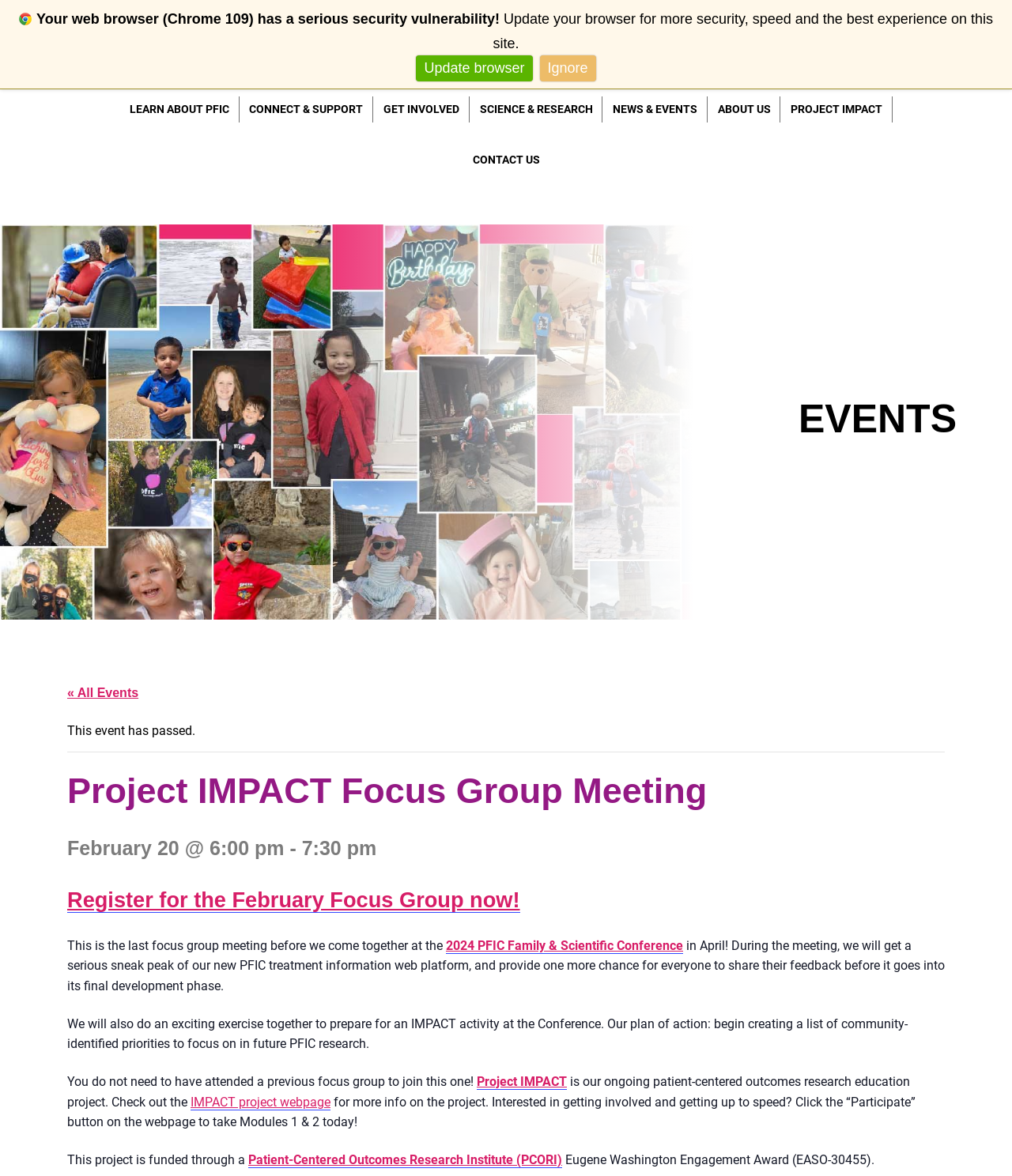Kindly determine the bounding box coordinates for the area that needs to be clicked to execute this instruction: "Sign up for newsletter".

[0.554, 0.037, 0.685, 0.047]